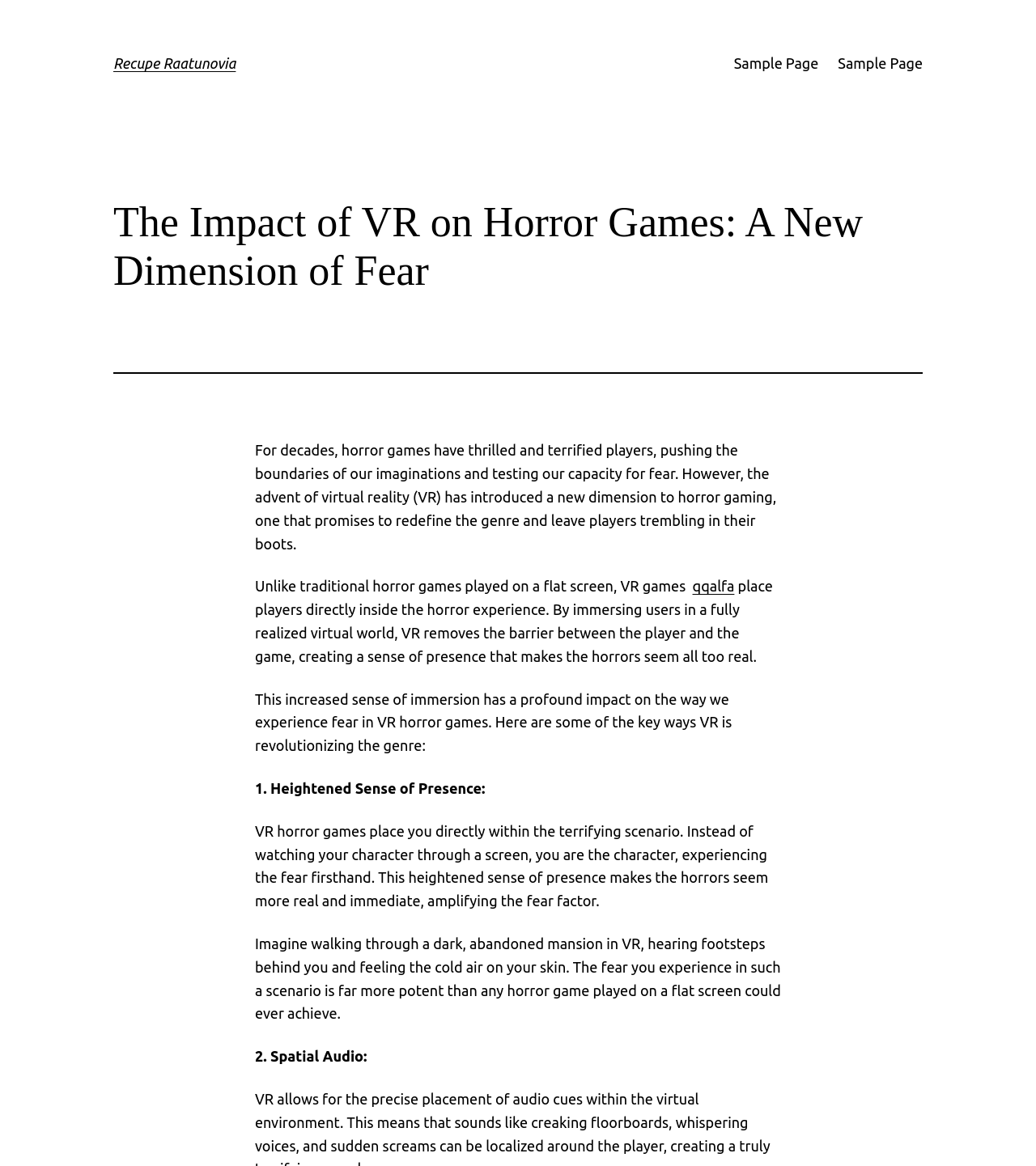Create a detailed narrative of the webpage’s visual and textual elements.

The webpage is about the impact of Virtual Reality (VR) on horror games, with a focus on how VR technology is revolutionizing the genre. At the top left of the page, there is a heading that reads "Recupe Raatunovia", which is also a clickable link. To the right of this heading, there are two more links labeled "Sample Page".

Below the top section, there is a main heading that reads "The Impact of VR on Horror Games: A New Dimension of Fear". This is followed by a horizontal separator line. The main content of the page is divided into paragraphs of text, which discuss how VR is changing the horror gaming experience. The text explains that VR games place players directly inside the horror experience, creating a sense of presence that makes the horrors seem more real.

There are several paragraphs of text, with some of them having links embedded within. The text is organized into sections, with headings that highlight key points, such as "Heightened Sense of Presence" and "Spatial Audio". The page has a total of 6 links, including the two "Sample Page" links at the top and the "qqalfa" link within the text. Overall, the page has a simple layout, with a focus on presenting informative text about the impact of VR on horror games.